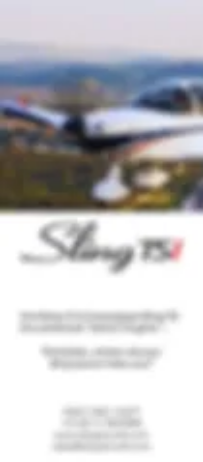Give a detailed account of the visual content in the image.

The image features a promotional flyer for the FLIGHTLINE Sling, an aircraft known for its impressive aviation capabilities. Set against a scenic backdrop of rolling hills and a clear sky, the photo showcases the Sling in flight, exuding a sense of freedom and adventure. The flyer likely emphasizes the aircraft's design and performance, inviting potential customers to learn more about its features. Text on the flyer includes the model name "Sling," indicating its brand identity, along with a tagline promoting its innovative design and capabilities. Additional contact information is provided, suggesting opportunities for inquiries and engagement regarding the aircraft. This image is part of a slideshow gallery that includes various visual assets to capture the interest of aviation enthusiasts.